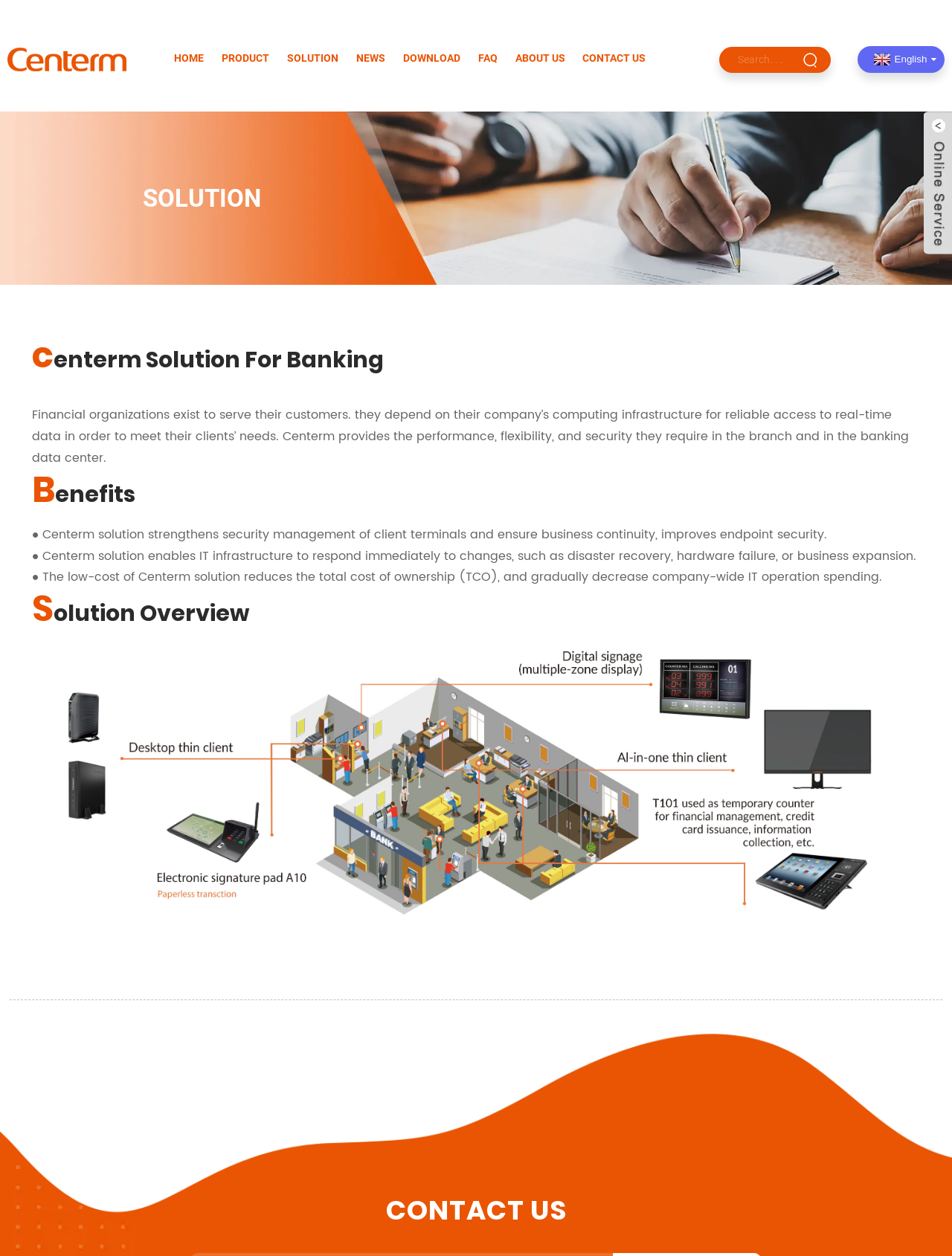Given the element description: "Contact Us", predict the bounding box coordinates of this UI element. The coordinates must be four float numbers between 0 and 1, given as [left, top, right, bottom].

[0.612, 0.036, 0.678, 0.059]